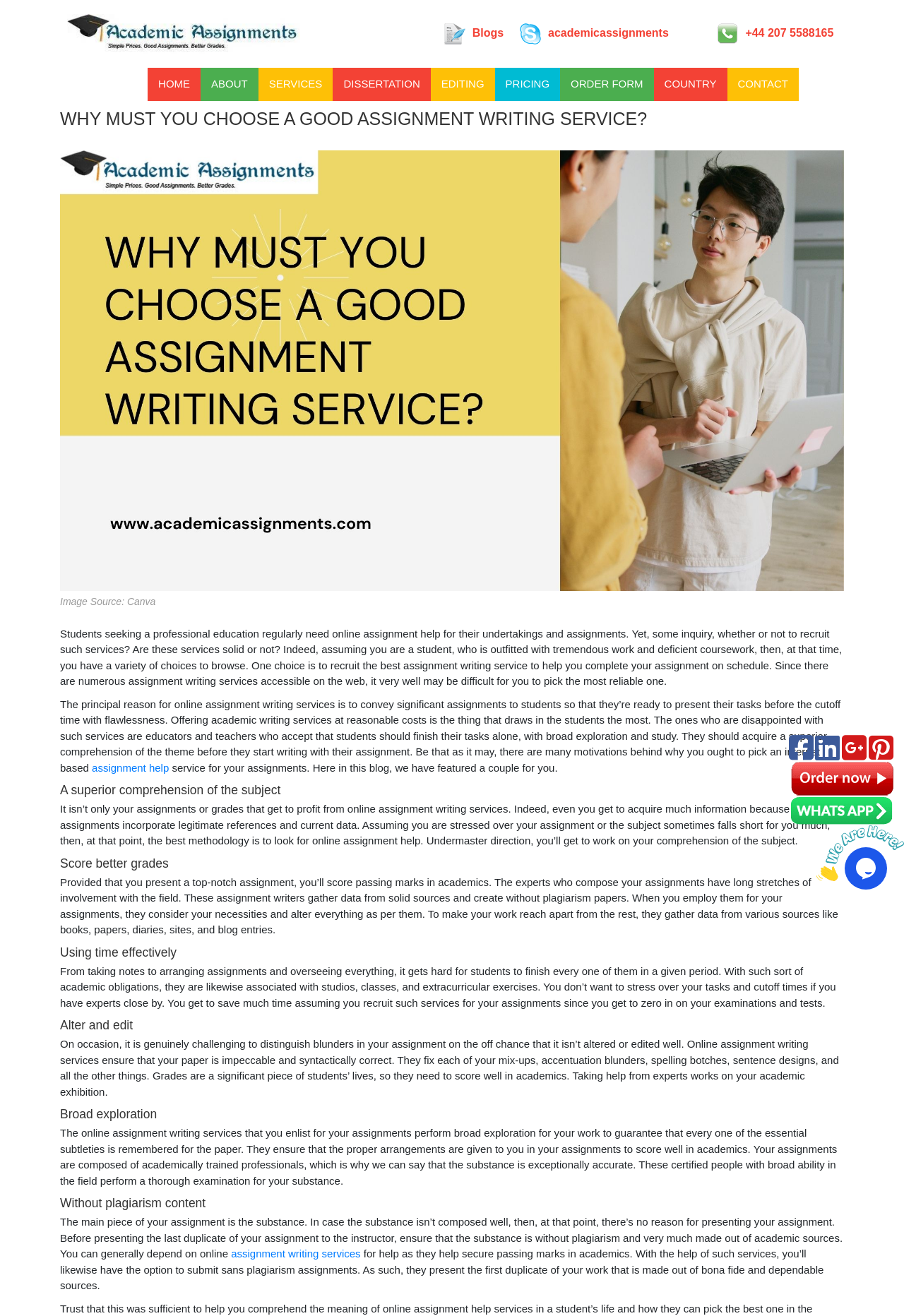Provide the bounding box coordinates of the HTML element this sentence describes: "parent_node: Image Source: Canva". The bounding box coordinates consist of four float numbers between 0 and 1, i.e., [left, top, right, bottom].

[0.066, 0.114, 0.934, 0.449]